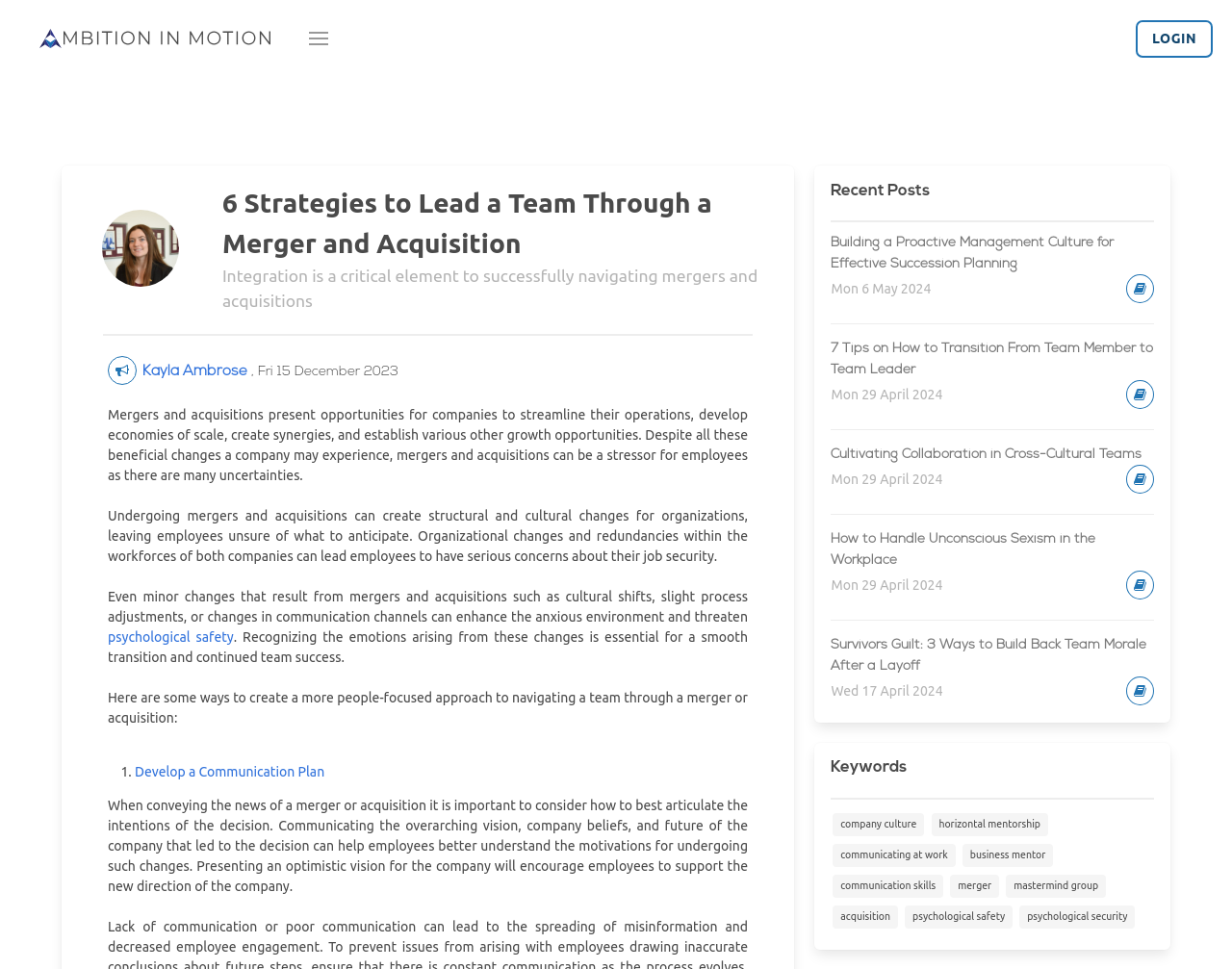Please find the bounding box coordinates of the clickable region needed to complete the following instruction: "Learn about psychological safety". The bounding box coordinates must consist of four float numbers between 0 and 1, i.e., [left, top, right, bottom].

[0.088, 0.649, 0.19, 0.665]